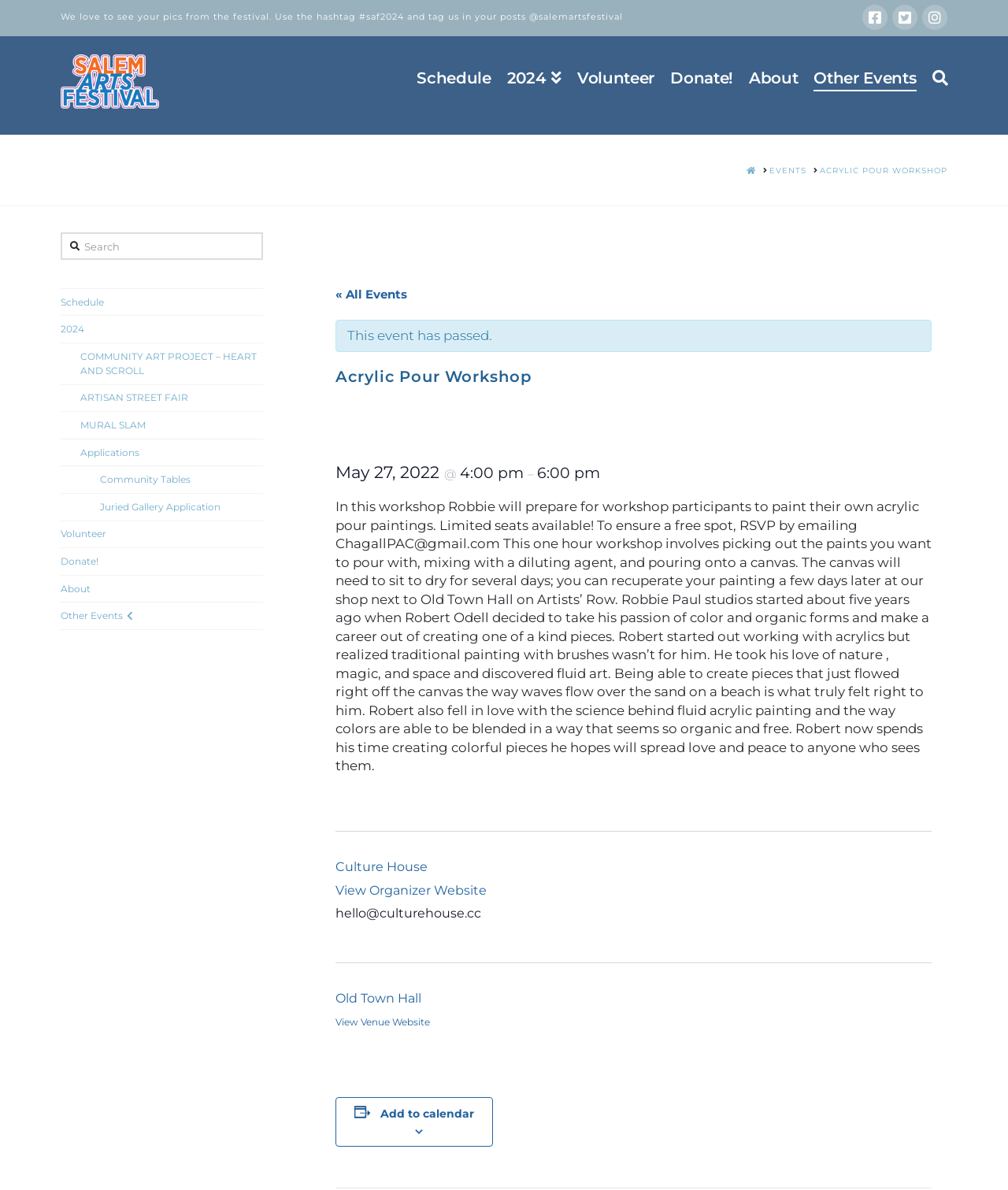Create an elaborate caption that covers all aspects of the webpage.

This webpage is about an Acrylic Pour Workshop event, part of the Salem Arts Festival. At the top, there is a social media section with links to Facebook, Twitter, and Instagram, as well as a hashtag and tag information for the festival. Below this, there is a navigation menu with links to the festival's schedule, volunteer opportunities, donation page, and other events.

The main content of the page is divided into sections. The first section displays the event title, "Acrylic Pour Workshop", and the date and time of the event, "May 27, 2022 @ 4:00 pm – 6:00 pm". Below this, there is a detailed description of the workshop, including what participants can expect to do and learn.

To the right of the event description, there is a section with information about the event organizer, Culture House, and the venue, Old Town Hall. There are links to the organizer's website and the venue's website, as well as an "Add to calendar" button.

At the bottom of the page, there is a search bar and a list of links to other events, including a community art project, an artisan street fair, and a mural slam. There are also links to applications for community tables and a juried gallery.

Throughout the page, there are several images, including a logo for the Salem Arts Festival and icons for the social media links. The overall layout is organized and easy to navigate, with clear headings and concise text.